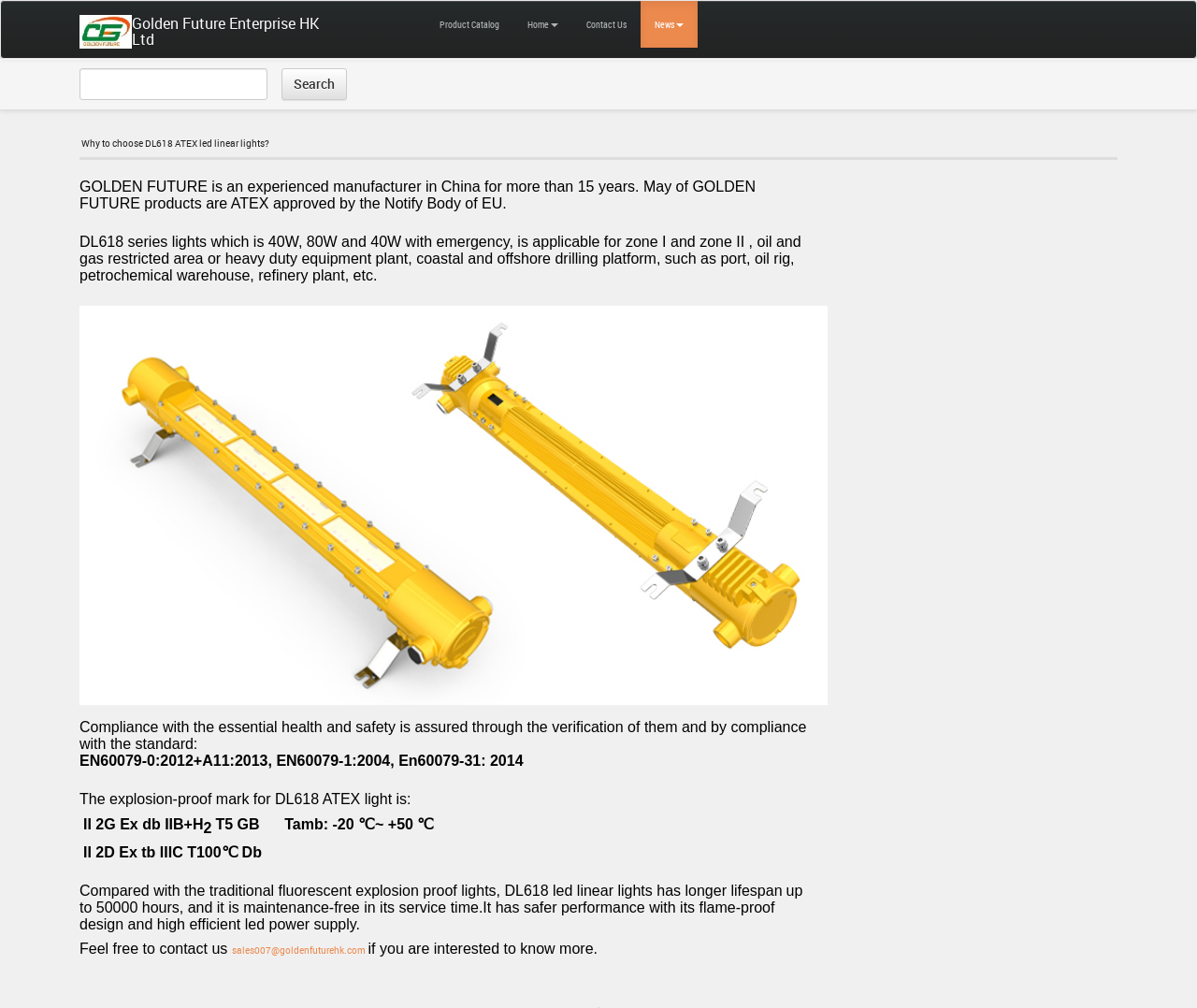Please give the bounding box coordinates of the area that should be clicked to fulfill the following instruction: "Go to the 'Home' page". The coordinates should be in the format of four float numbers from 0 to 1, i.e., [left, top, right, bottom].

[0.429, 0.001, 0.478, 0.047]